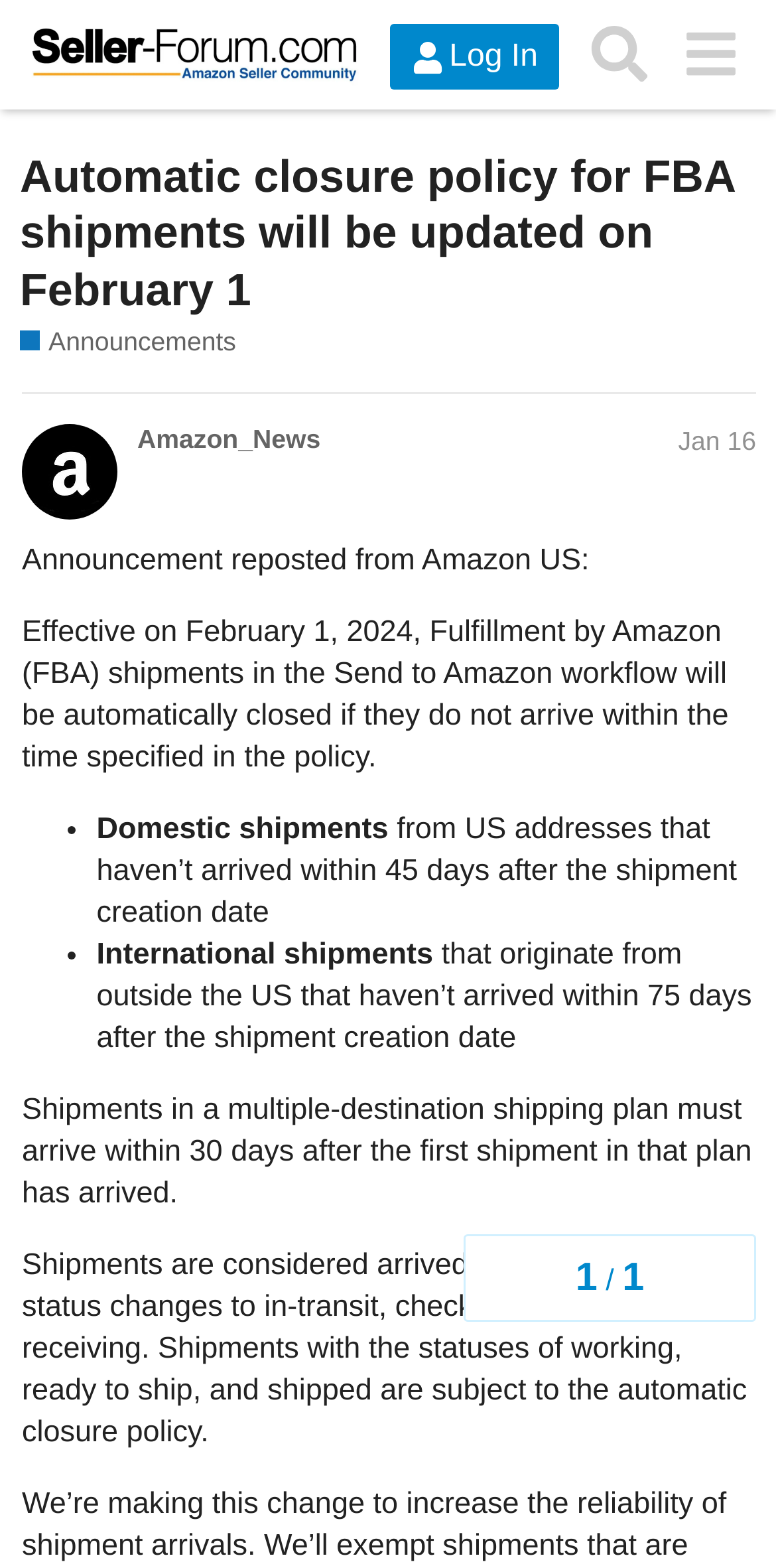Please identify the bounding box coordinates of the element's region that needs to be clicked to fulfill the following instruction: "View the topic progress". The bounding box coordinates should consist of four float numbers between 0 and 1, i.e., [left, top, right, bottom].

[0.597, 0.787, 0.974, 0.843]